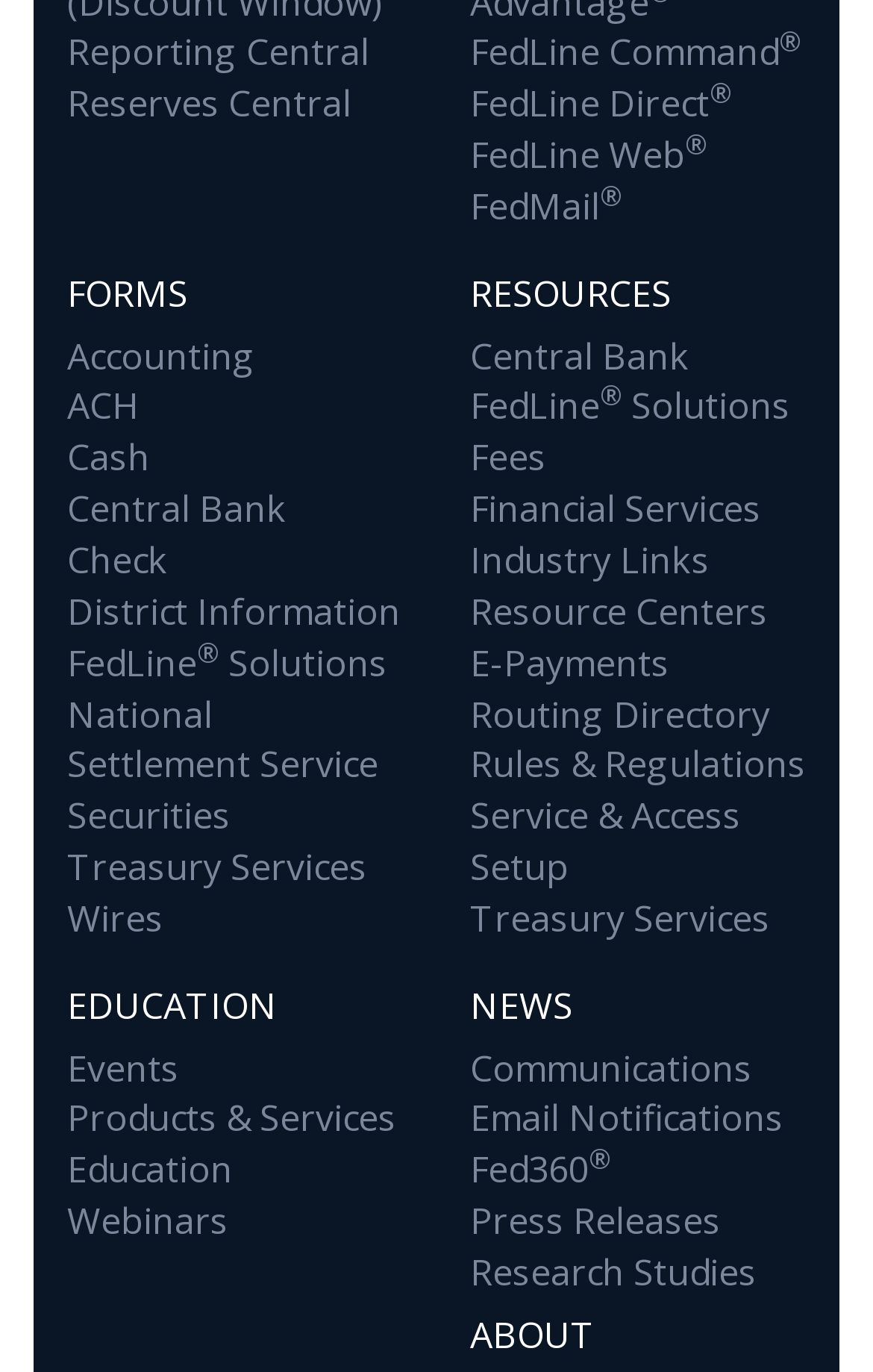What is the link that is located below 'Cash'?
Look at the screenshot and give a one-word or phrase answer.

Central Bank